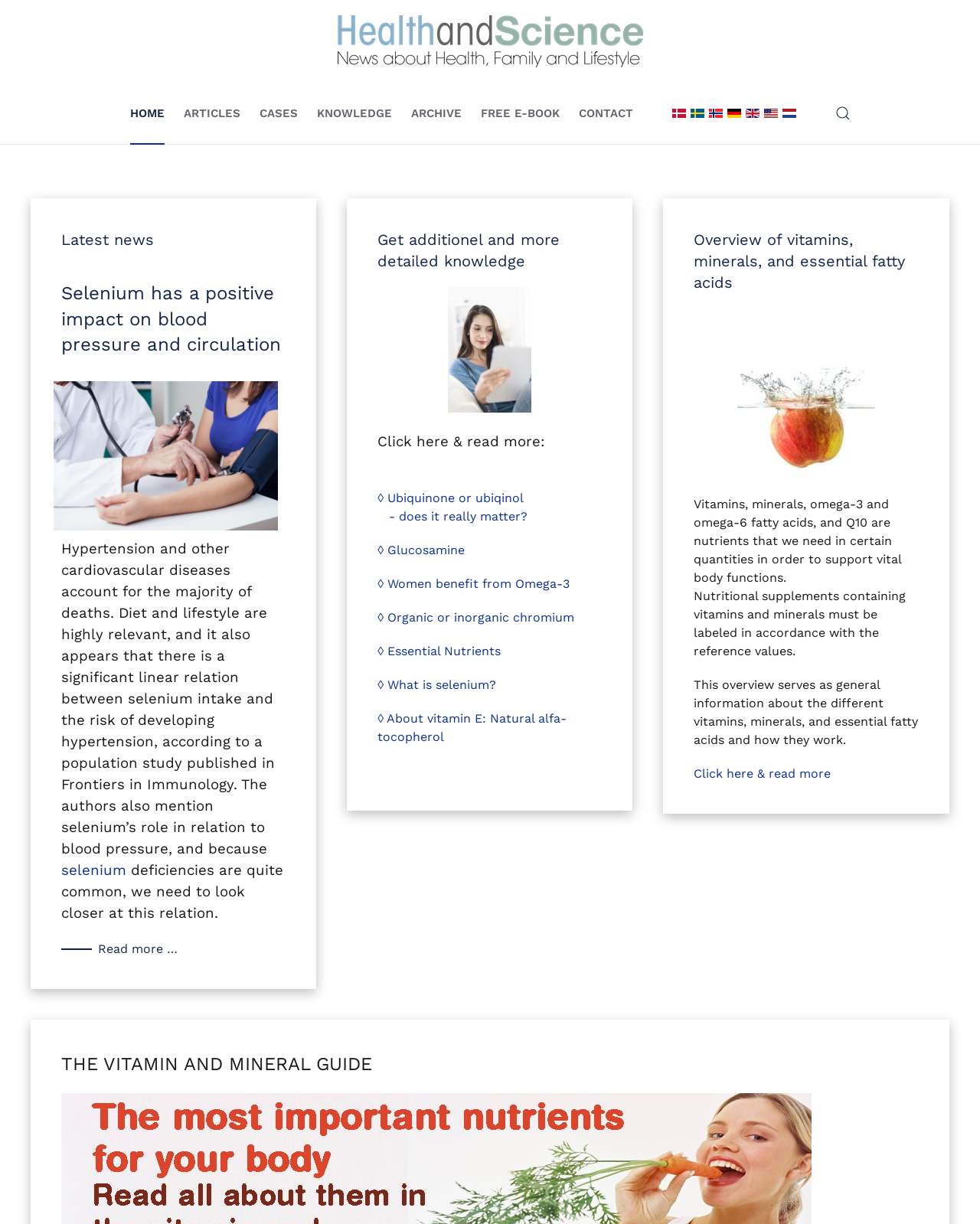Give a succinct answer to this question in a single word or phrase: 
How many language options are available on this webpage?

7